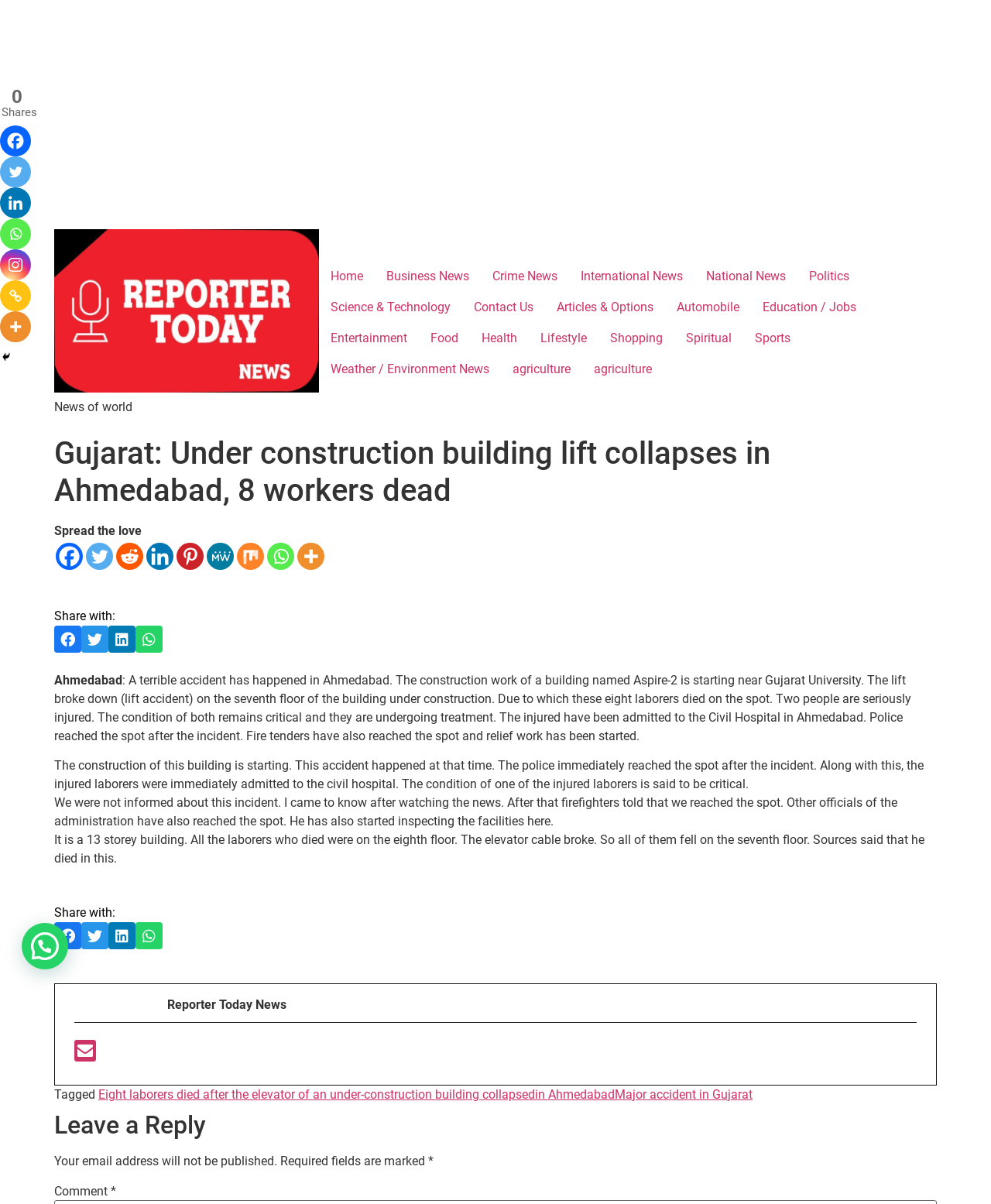Pinpoint the bounding box coordinates of the element you need to click to execute the following instruction: "Go to 'Contact Us' page". The bounding box should be represented by four float numbers between 0 and 1, in the format [left, top, right, bottom].

None